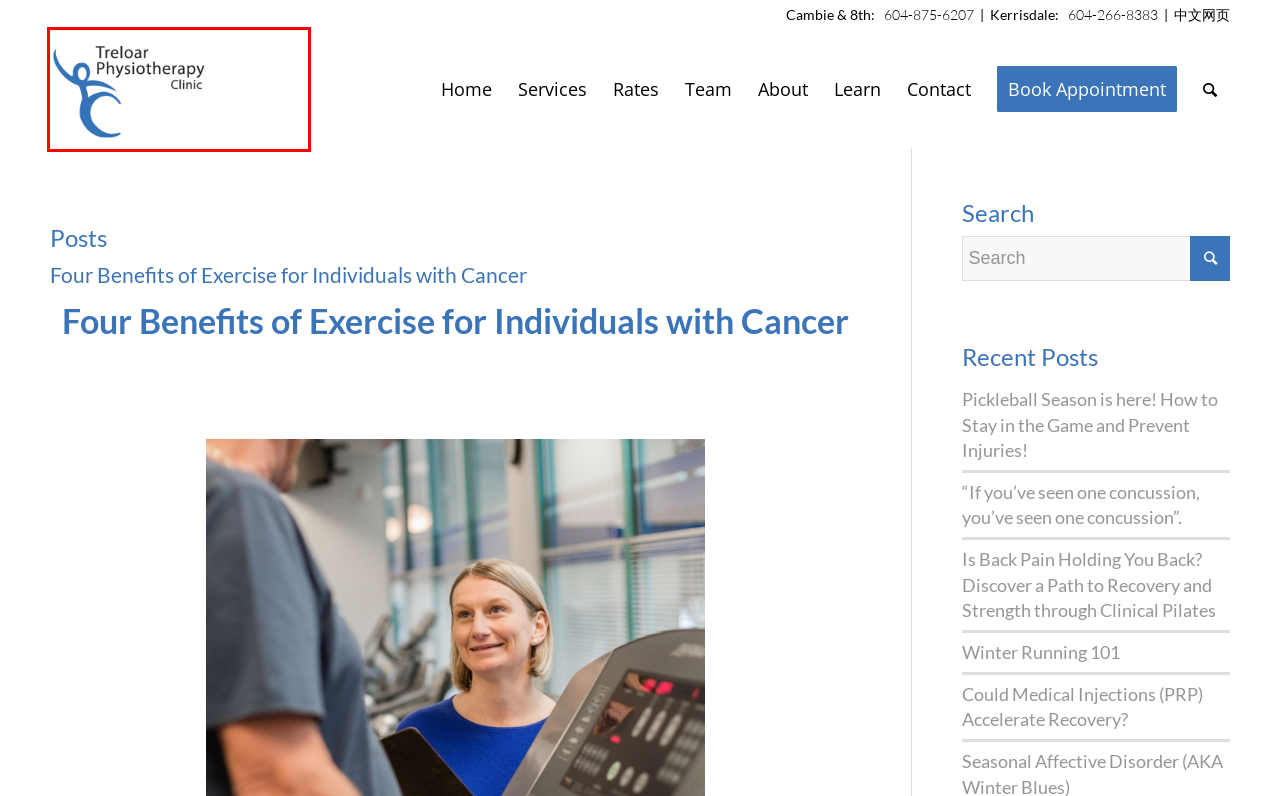Examine the screenshot of a webpage with a red rectangle bounding box. Select the most accurate webpage description that matches the new webpage after clicking the element within the bounding box. Here are the candidates:
A. Rates - Treloar Physiotherapy Clinic
B. Physiotherapy Vancouver - Treloar Physiotherapy Clinic
C. "If you've seen one concussion, you've seen one concussion".
D. Four Benefits of Exercise for Individuals with Cancer
E. Could Medical Injections (PRP) Accelerate Recovery?
F. Winter Running 101
G. Is Back Pain Holding You Back? Discover a Path to Recovery and Strength through Clinical Pilates
H. Contact Us - Cambie & 8th Clinic and Kerrisdale Clinic - Treloar Physiotherapy Clinic

B